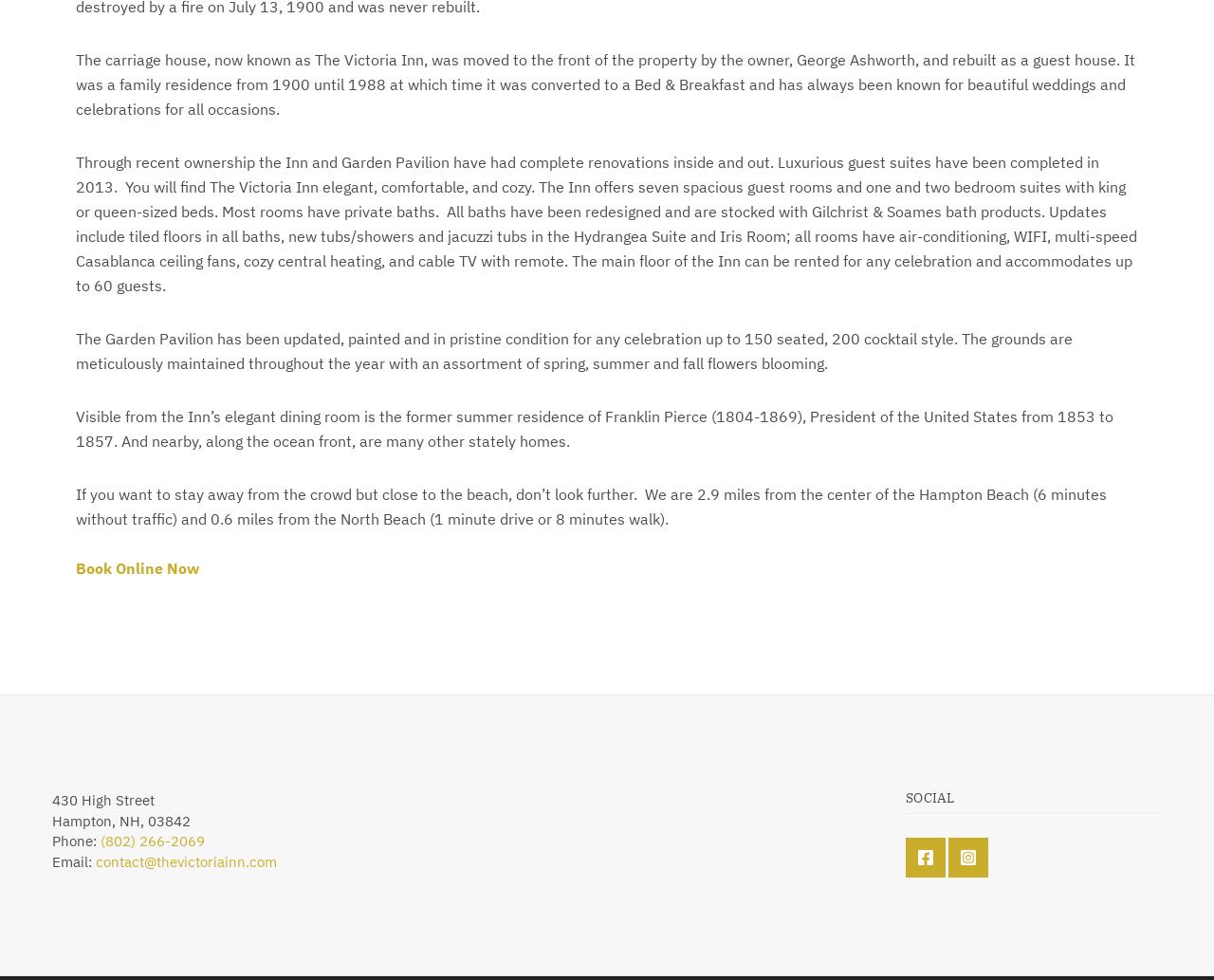How many guest rooms are available?
Answer the question with a single word or phrase derived from the image.

Seven